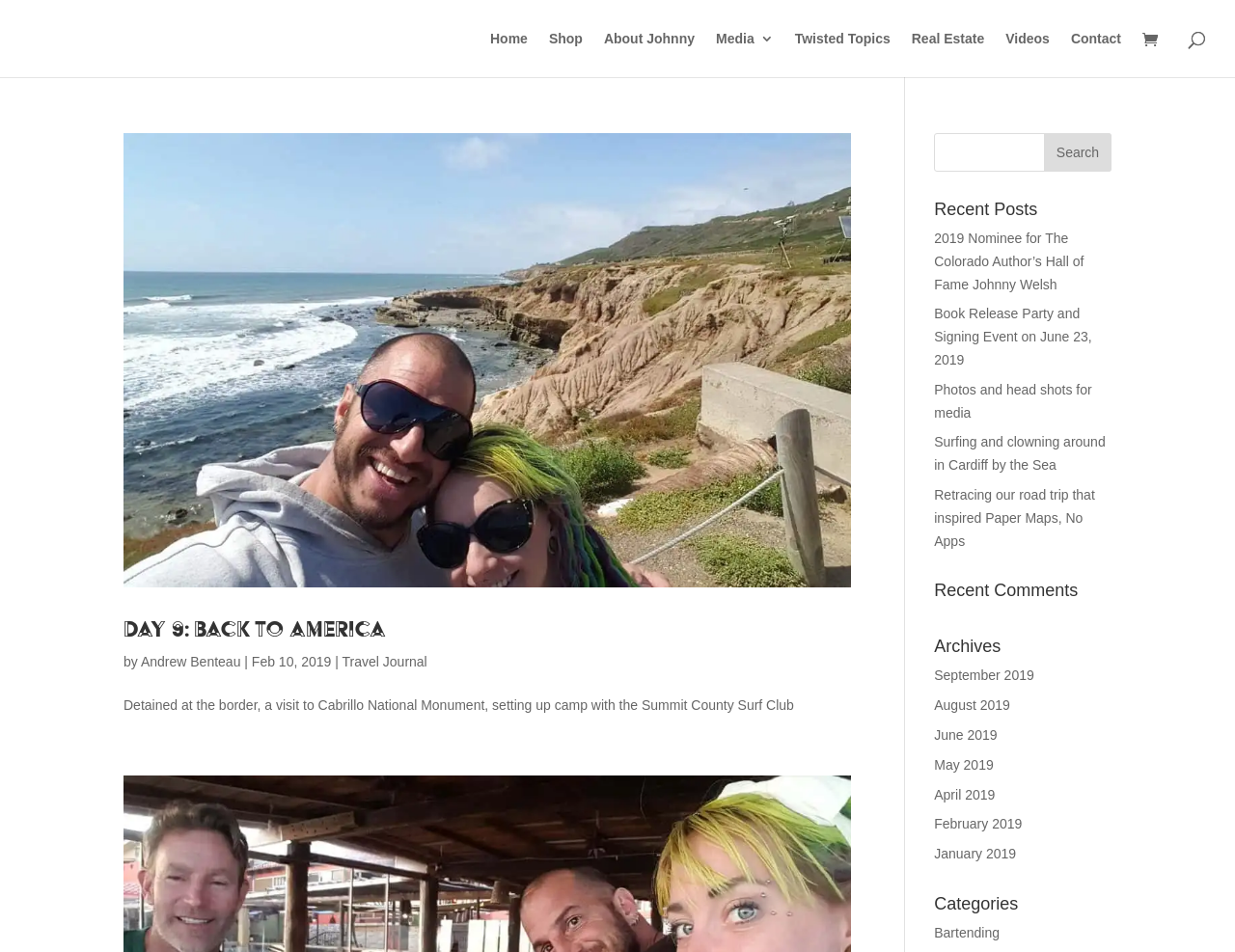How many archives are listed?
Using the details from the image, give an elaborate explanation to answer the question.

I looked at the 'Archives' section and counted the links, which are 'September 2019', 'August 2019', 'June 2019', 'May 2019', 'April 2019', and 'February 2019'. There are 6 archives listed.